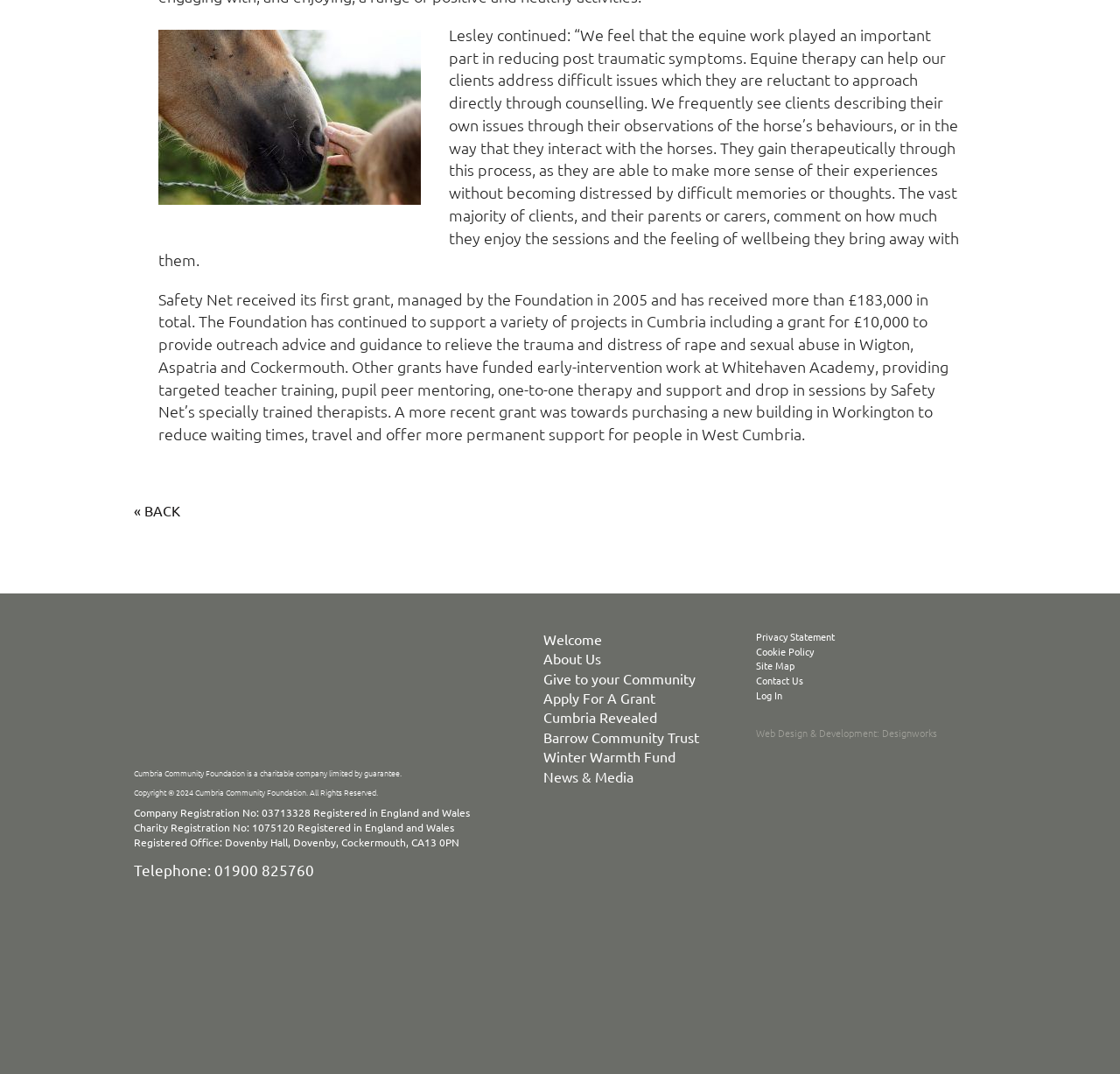Please locate the bounding box coordinates of the element that should be clicked to complete the given instruction: "Click the 'Web Design & Development' link".

[0.675, 0.676, 0.783, 0.689]